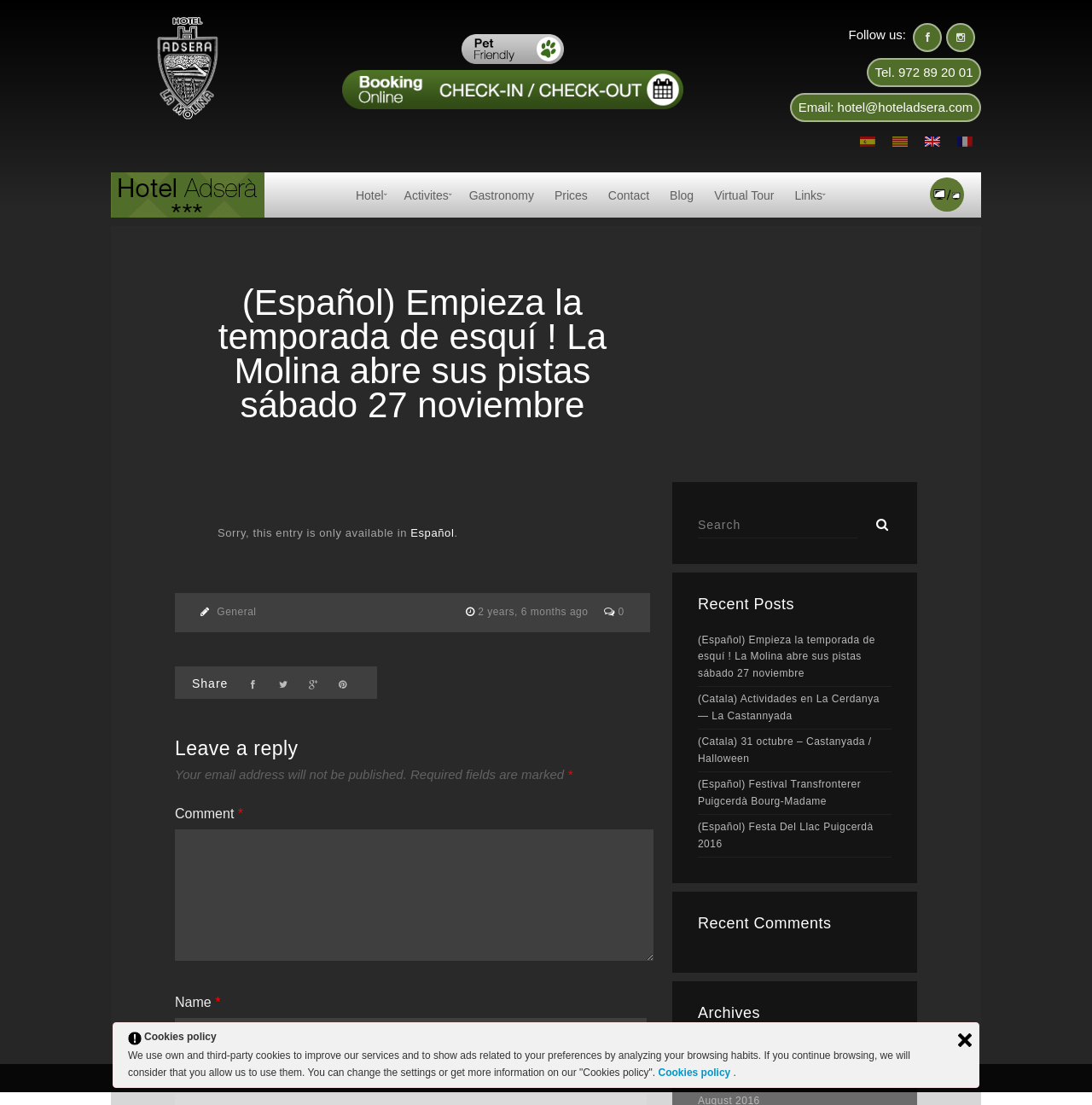Please provide a brief answer to the question using only one word or phrase: 
What languages can the website be translated to?

Español, Catala, English, Français